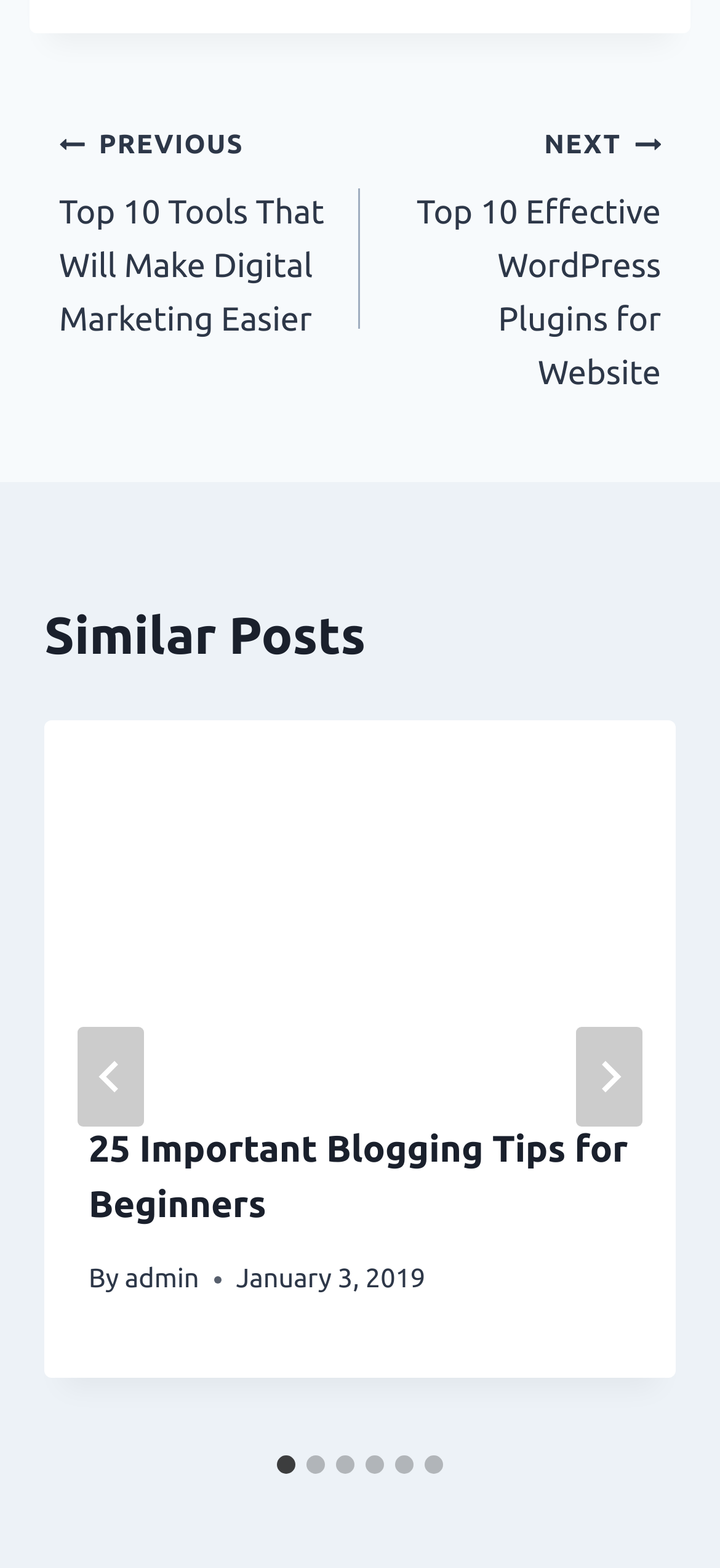Please determine the bounding box coordinates of the area that needs to be clicked to complete this task: 'View similar posts'. The coordinates must be four float numbers between 0 and 1, formatted as [left, top, right, bottom].

[0.062, 0.382, 0.938, 0.431]